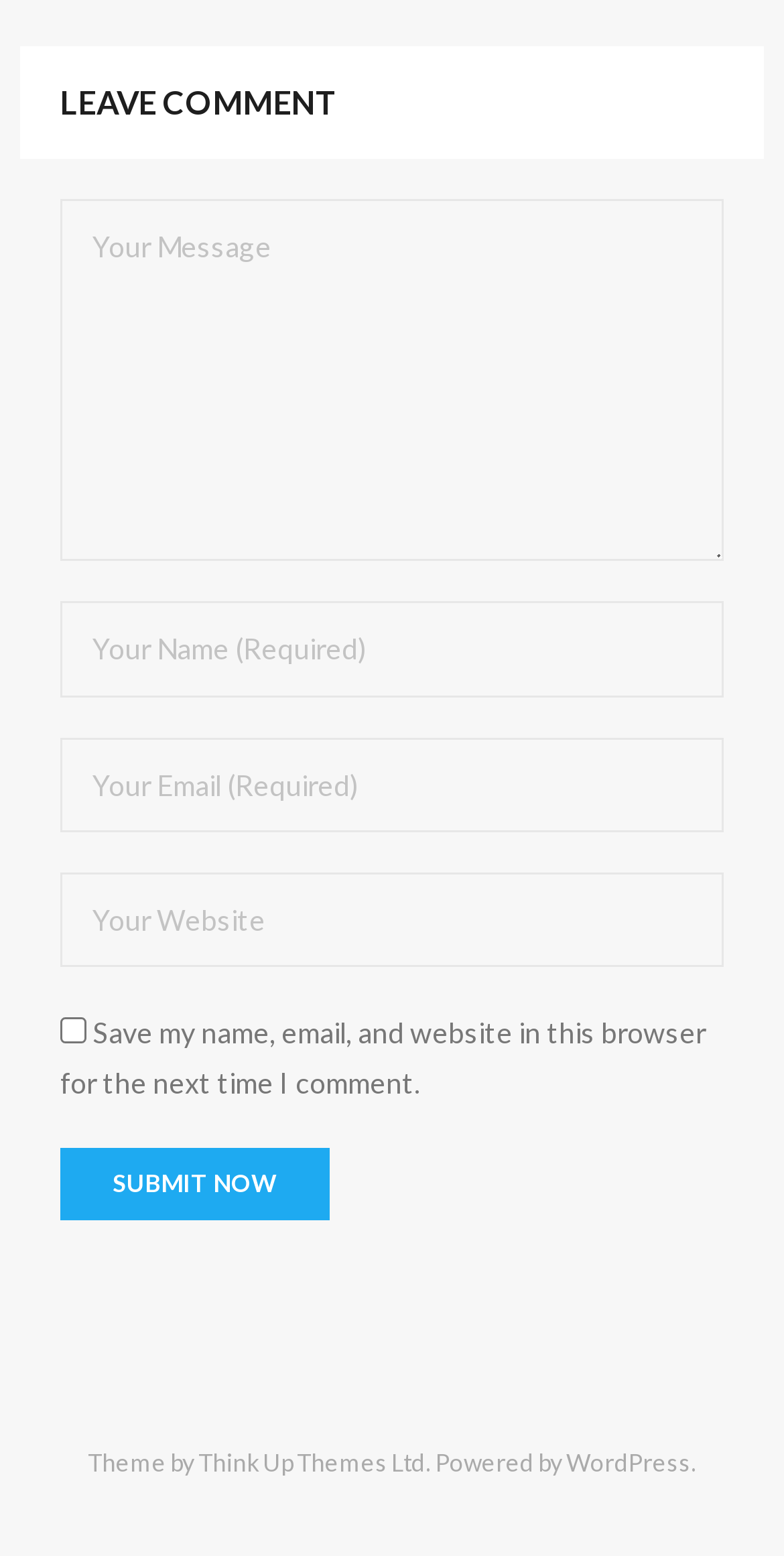Identify the bounding box coordinates for the element that needs to be clicked to fulfill this instruction: "Submit your comment". Provide the coordinates in the format of four float numbers between 0 and 1: [left, top, right, bottom].

[0.077, 0.738, 0.421, 0.784]